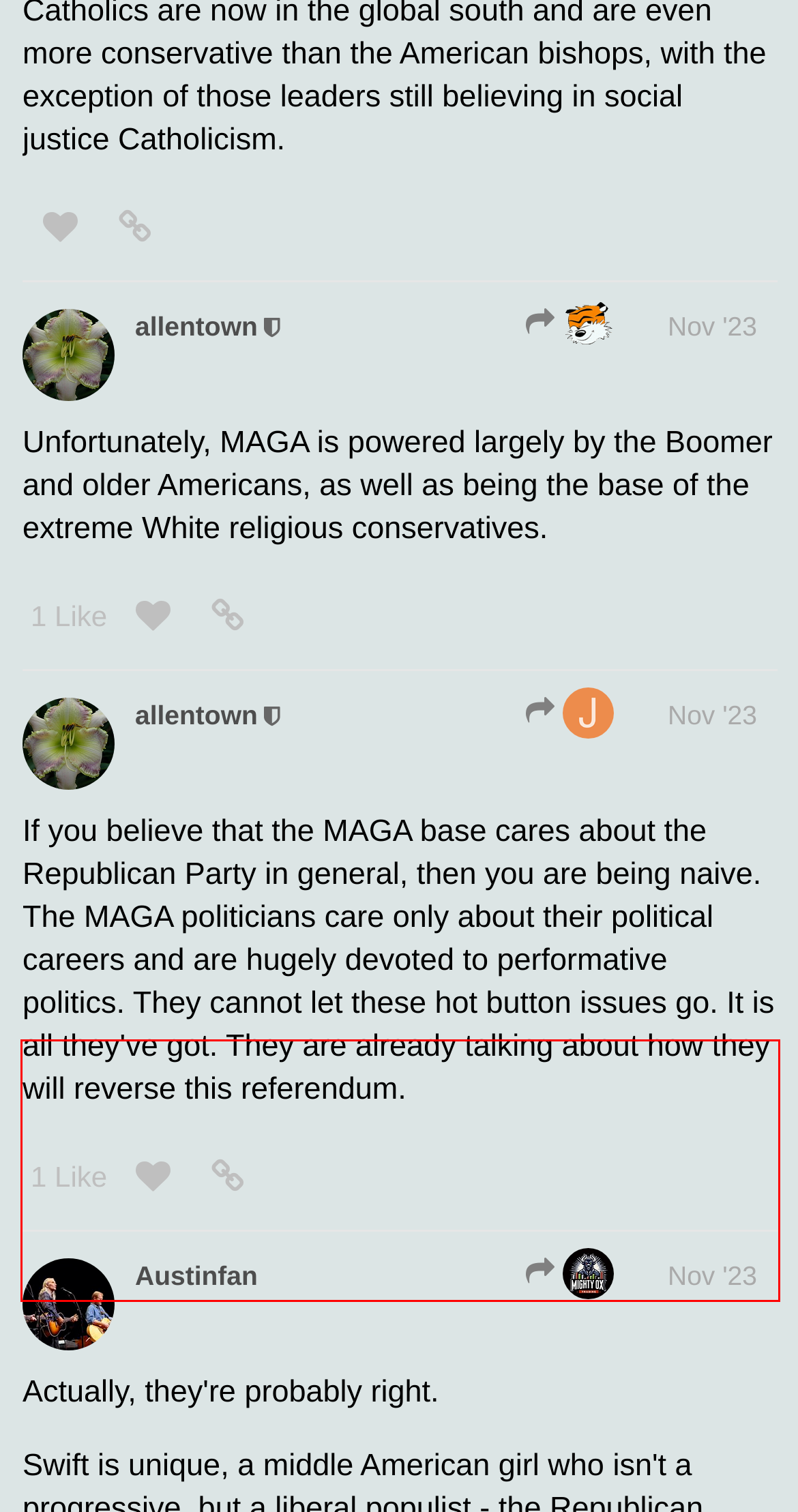Identify and transcribe the text content enclosed by the red bounding box in the given screenshot.

The prominent anti-abortion advocacy group Students for Life maintains that IUDs, emergency contraception, and hormonal birth control all qualify as “abortifacients.” (When Johnson was elevated to House speaker, Students for Life proudly announced that he holds an A+ rating from the organization.)